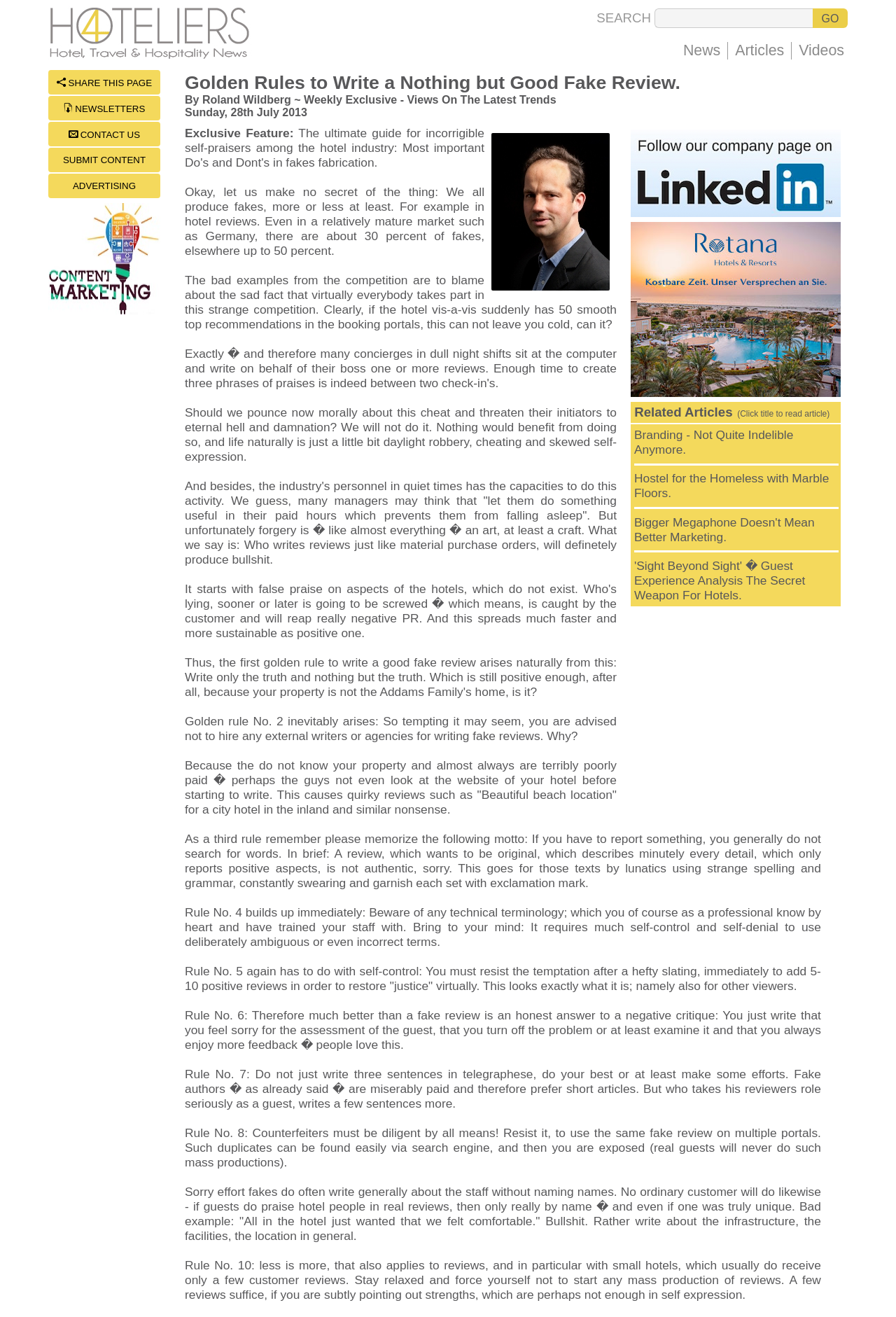Find the bounding box coordinates of the element to click in order to complete the given instruction: "Click on GO."

[0.907, 0.006, 0.946, 0.021]